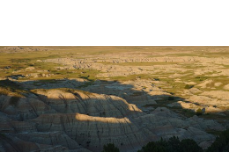Provide a short answer to the following question with just one word or phrase: In what year was the photograph taken?

2018